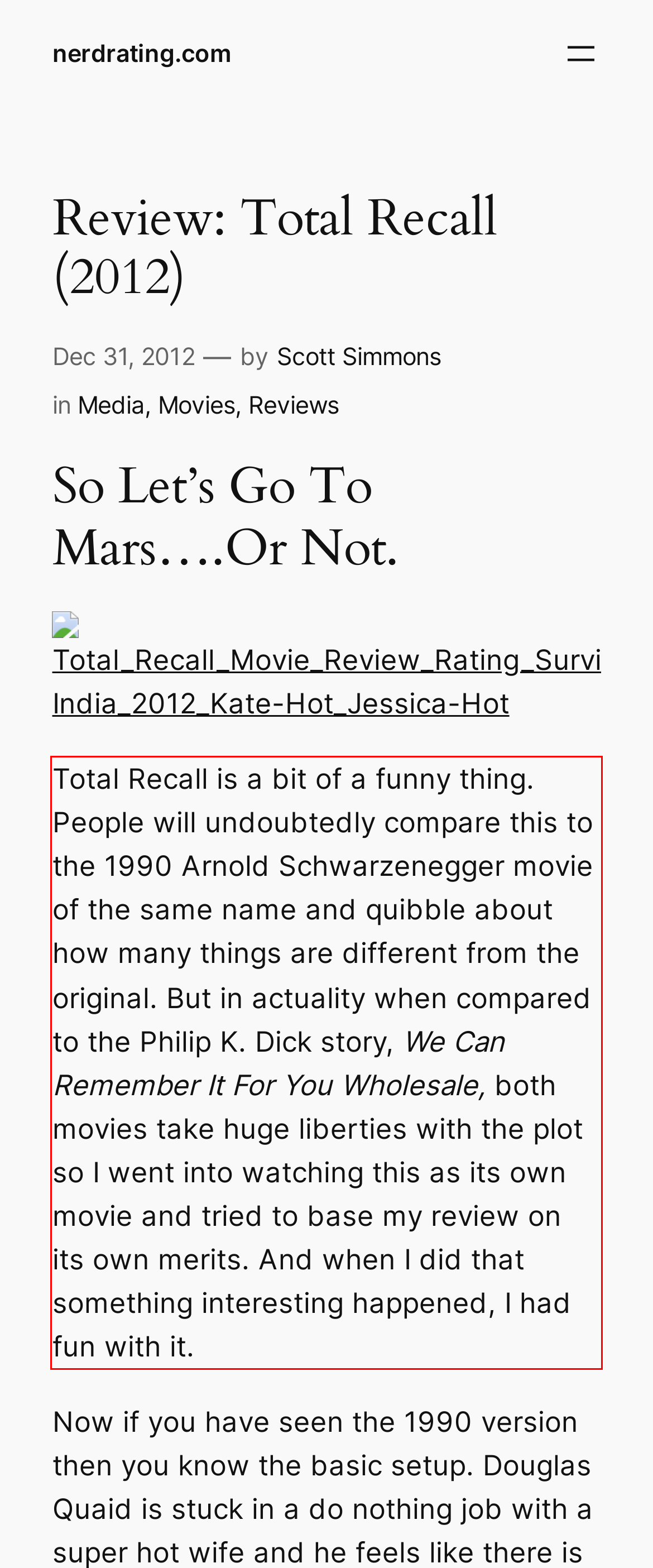Given a screenshot of a webpage, identify the red bounding box and perform OCR to recognize the text within that box.

Total Recall is a bit of a funny thing. People will undoubtedly compare this to the 1990 Arnold Schwarzenegger movie of the same name and quibble about how many things are different from the original. But in actuality when compared to the Philip K. Dick story, We Can Remember It For You Wholesale, both movies take huge liberties with the plot so I went into watching this as its own movie and tried to base my review on its own merits. And when I did that something interesting happened, I had fun with it.